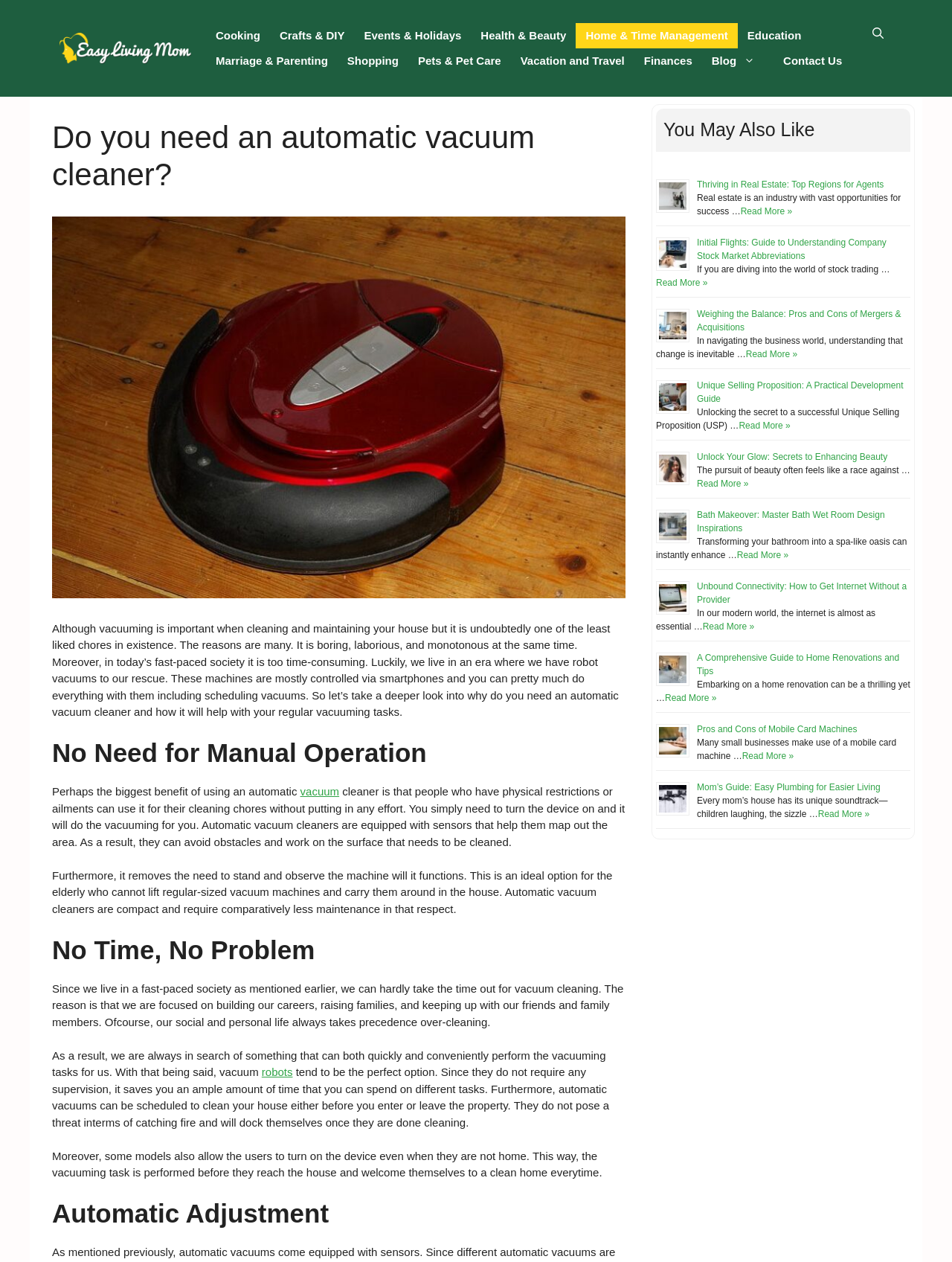Determine the coordinates of the bounding box for the clickable area needed to execute this instruction: "Read 'Do you need an automatic vacuum cleaner?' article".

[0.055, 0.094, 0.657, 0.154]